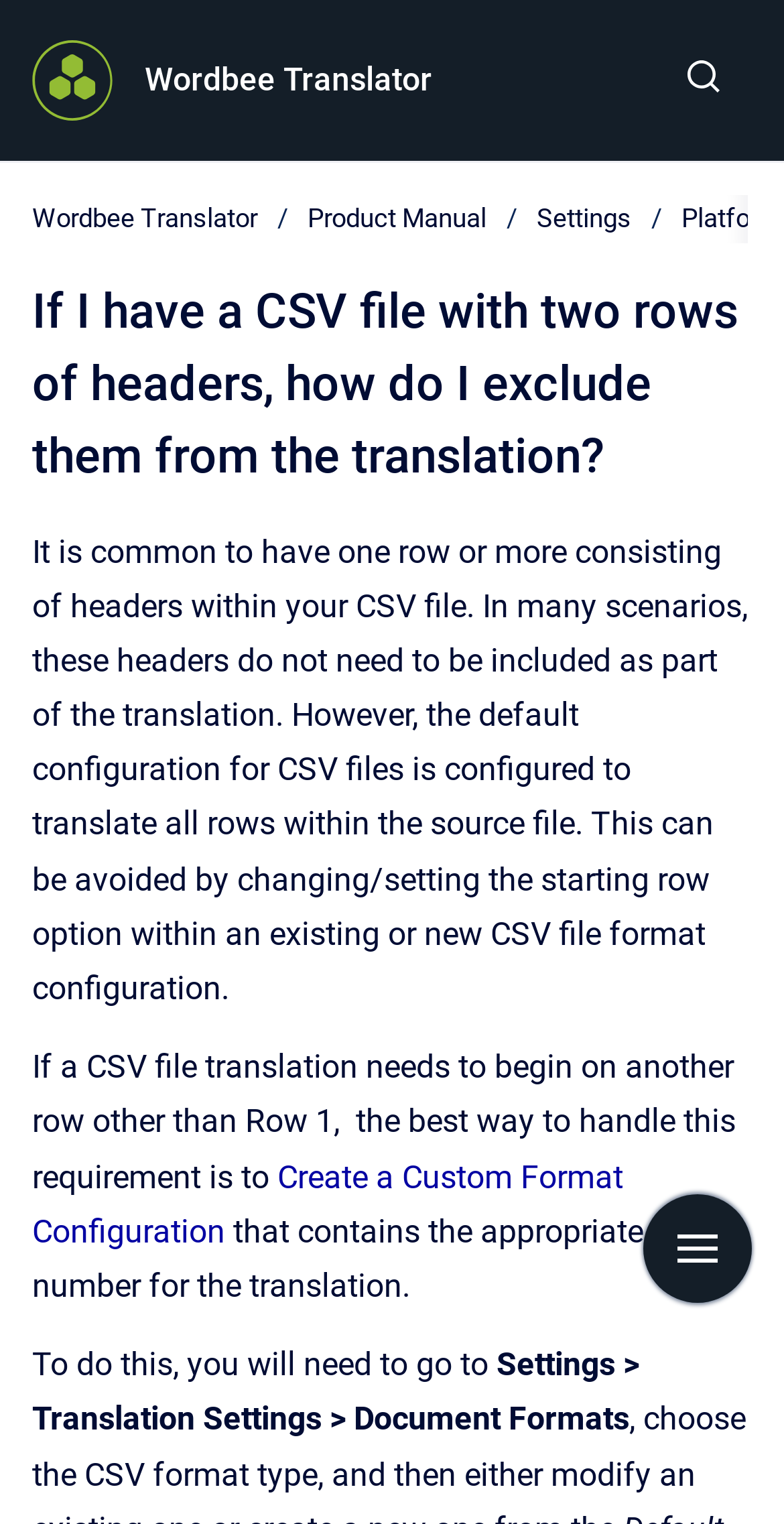Highlight the bounding box coordinates of the element that should be clicked to carry out the following instruction: "Go to News page". The coordinates must be given as four float numbers ranging from 0 to 1, i.e., [left, top, right, bottom].

None